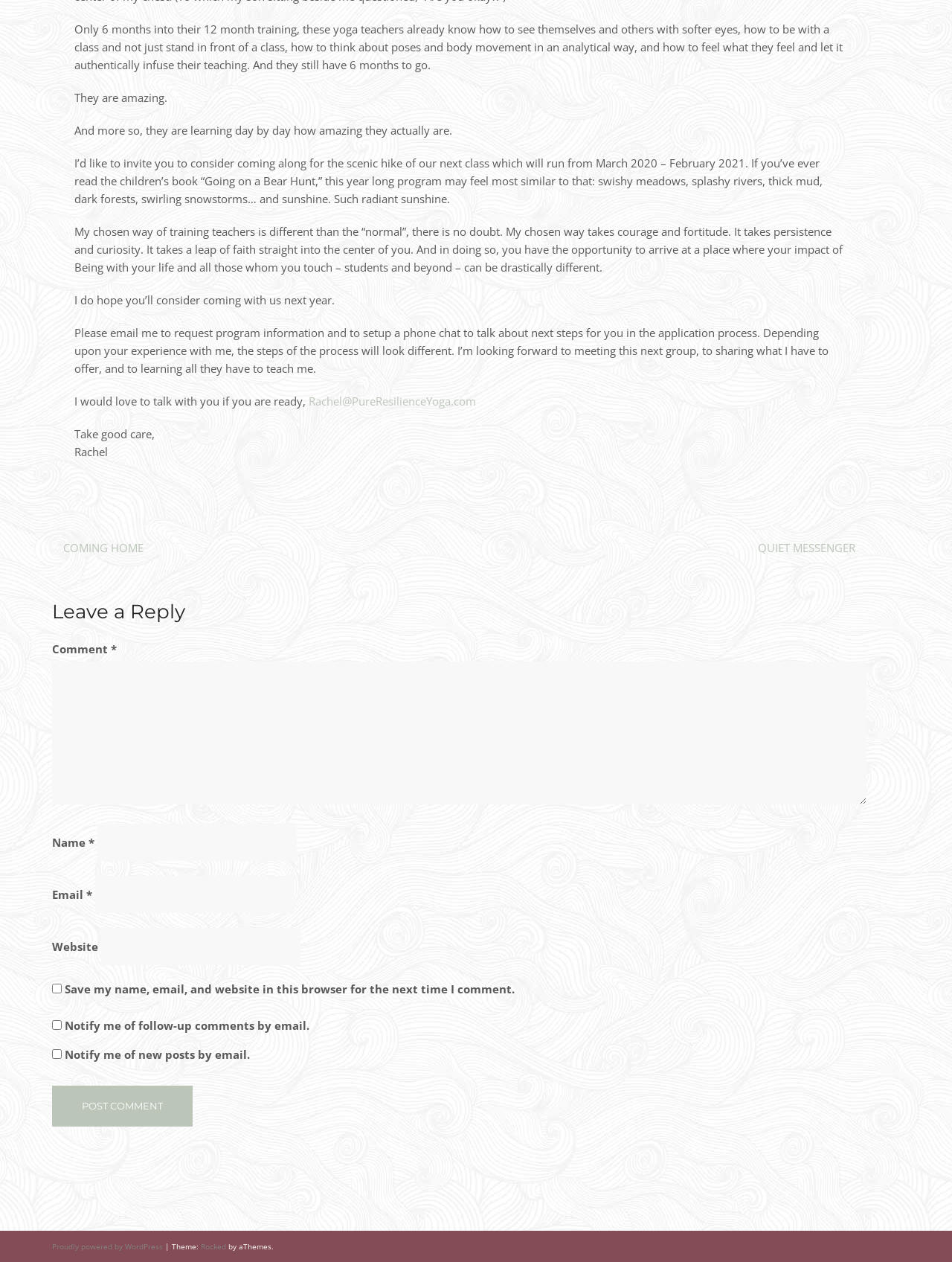What is the purpose of the textbox labeled 'Comment *'?
Based on the image, answer the question with a single word or brief phrase.

To leave a comment